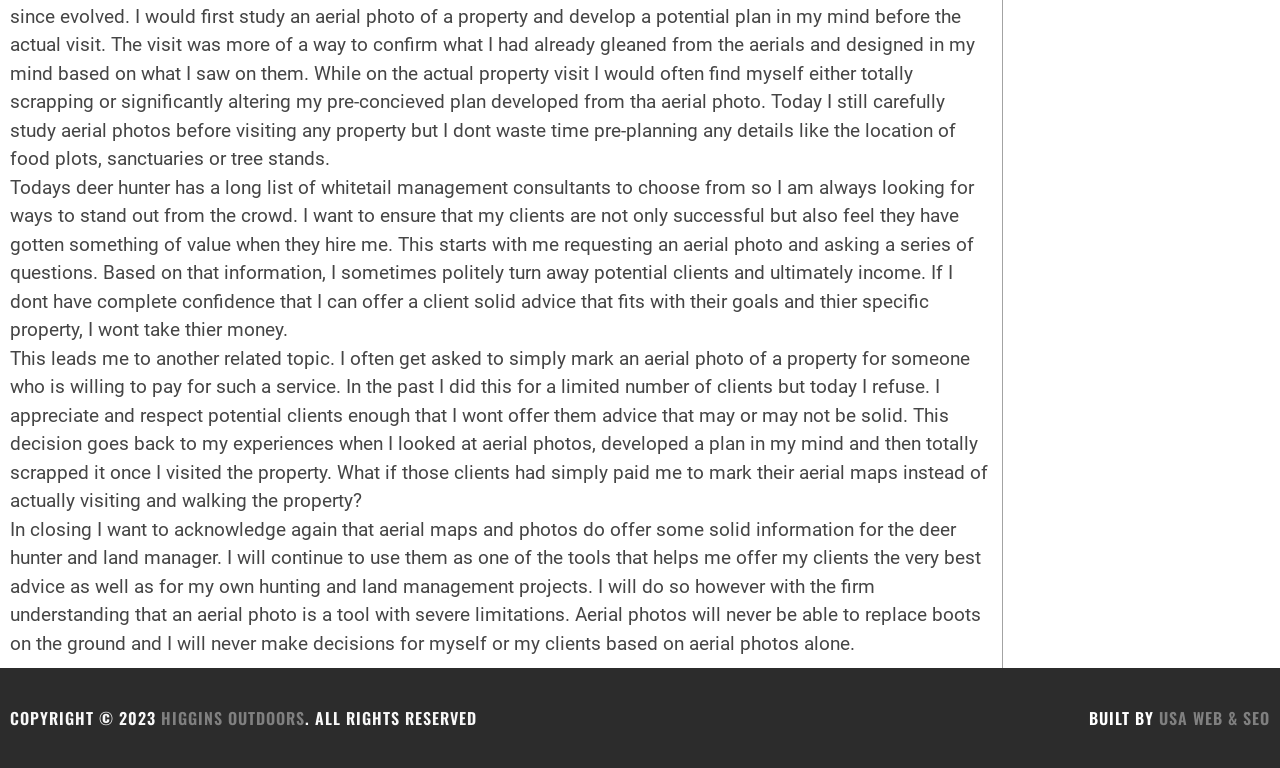Who built the website?
Analyze the image and provide a thorough answer to the question.

The website was built by USA WEB & SEO, as indicated by the footer text 'BUILT BY USA WEB & SEO'.